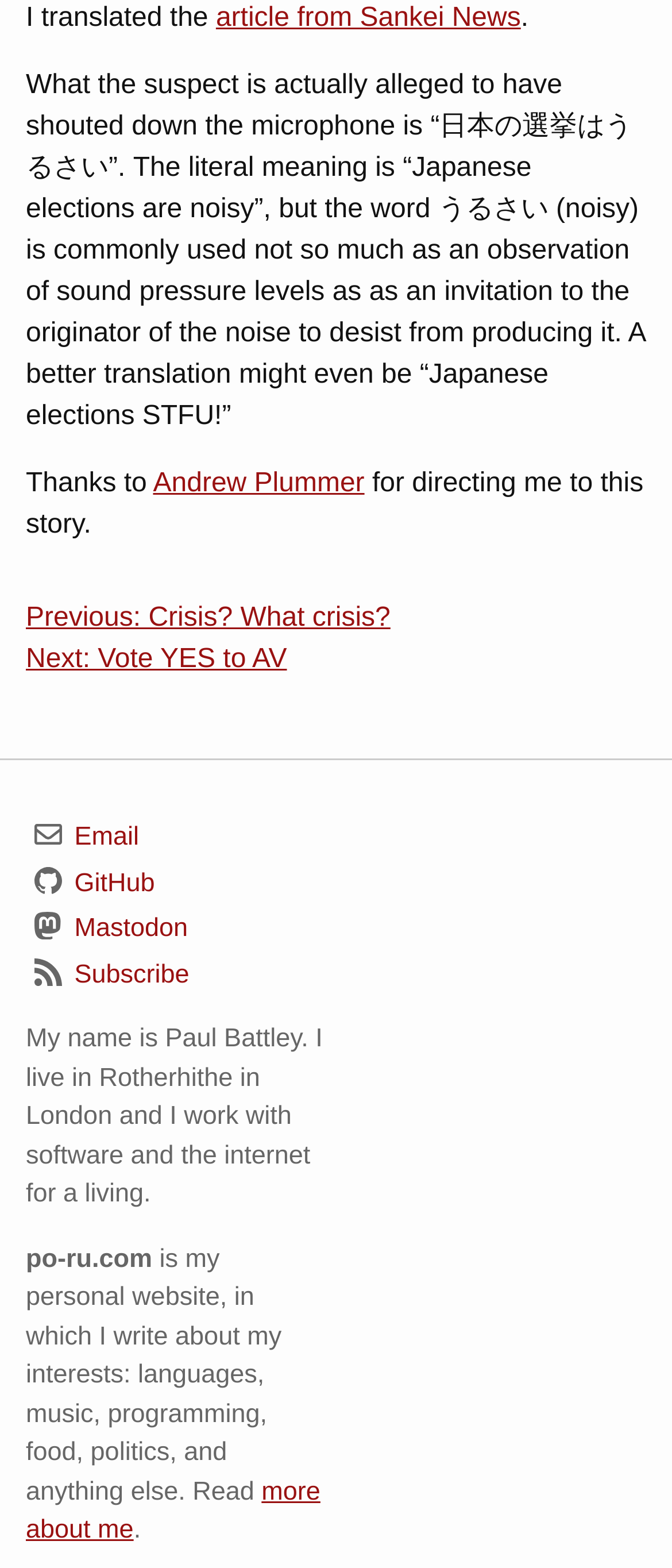What is the website about?
Please look at the screenshot and answer in one word or a short phrase.

Personal interests